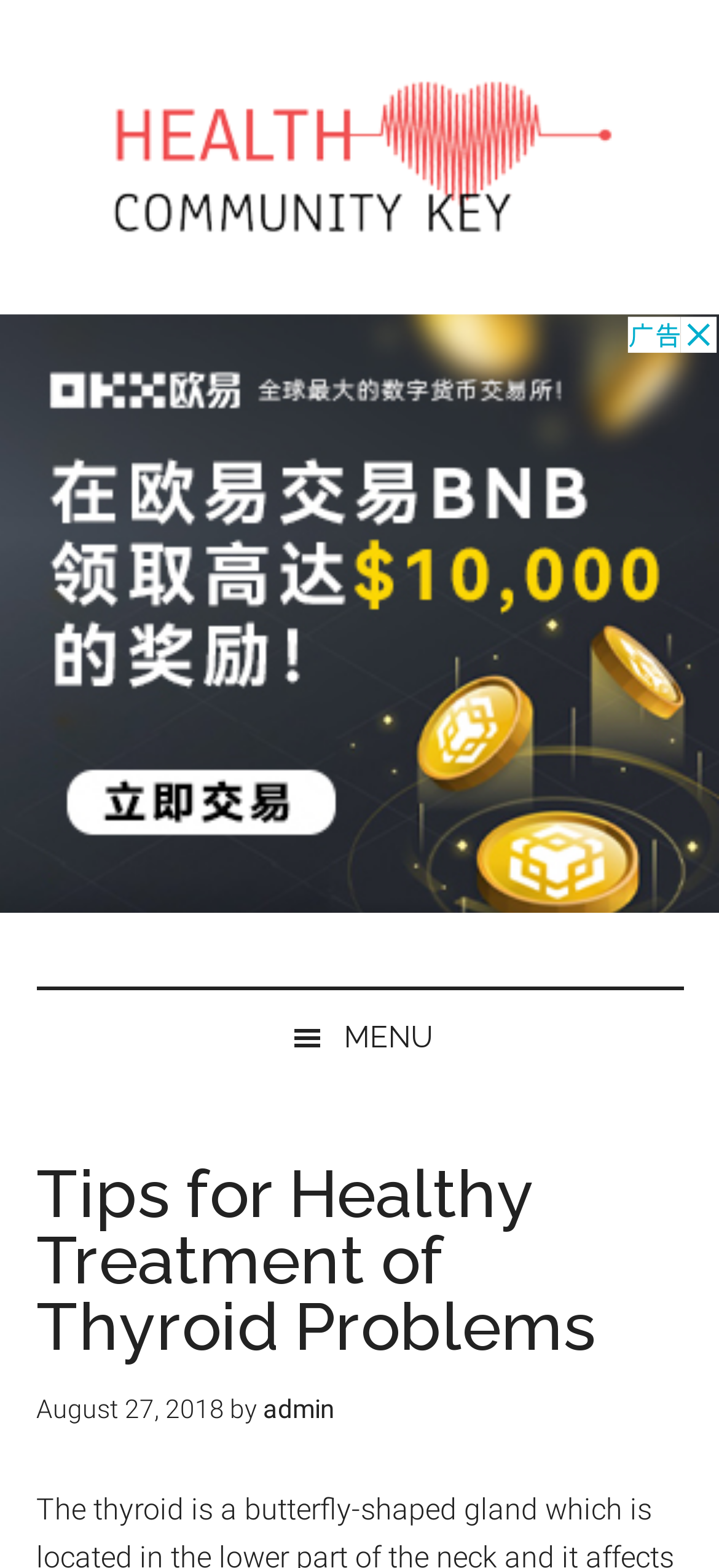Please provide a comprehensive answer to the question based on the screenshot: What is the purpose of the button at the top right?

I inferred the purpose of the button by looking at its text ' MENU' and its properties, which indicate that it is a button that can be pressed to open the menu.